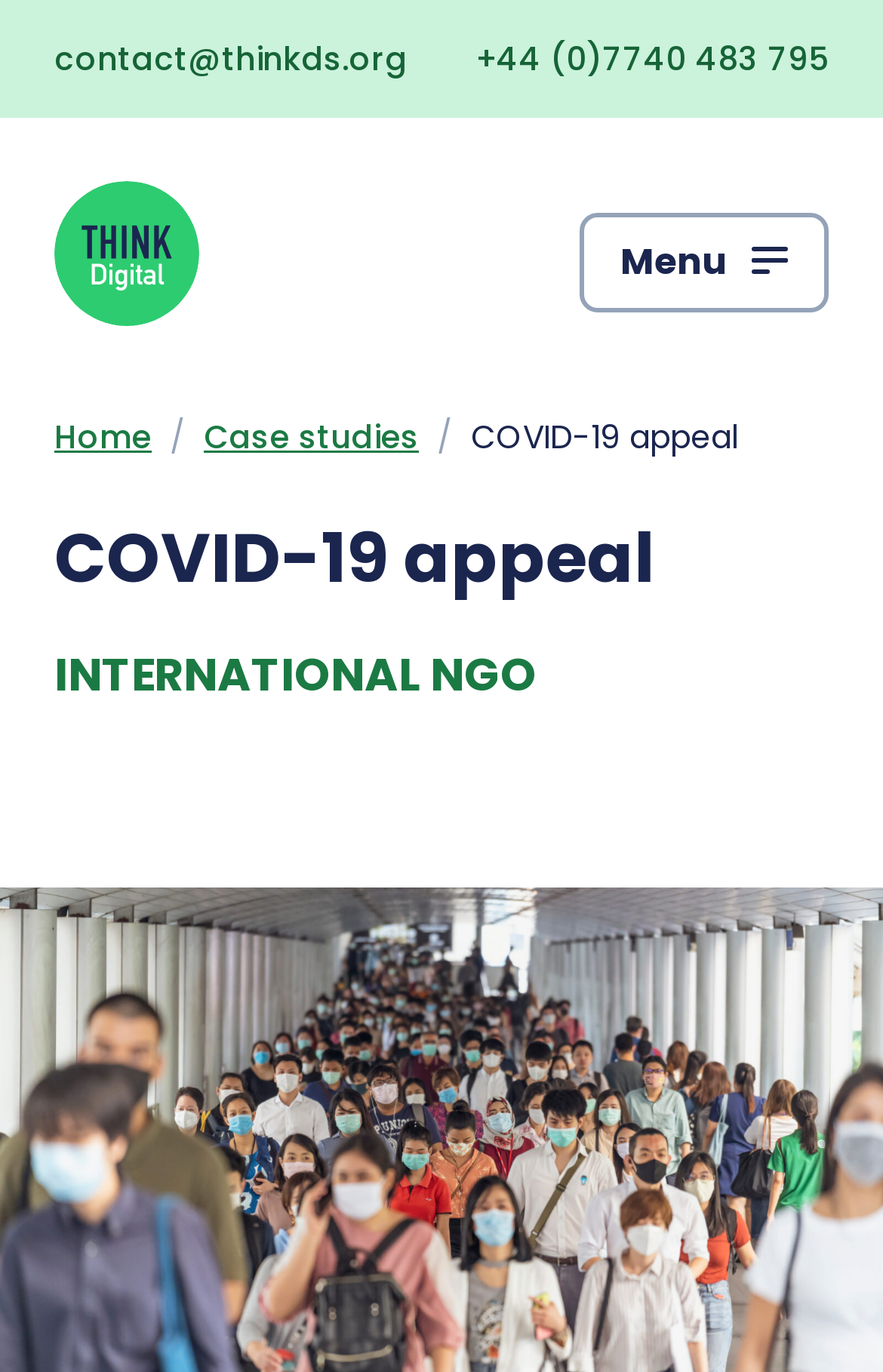Please pinpoint the bounding box coordinates for the region I should click to adhere to this instruction: "view case studies".

[0.062, 0.432, 0.469, 0.49]